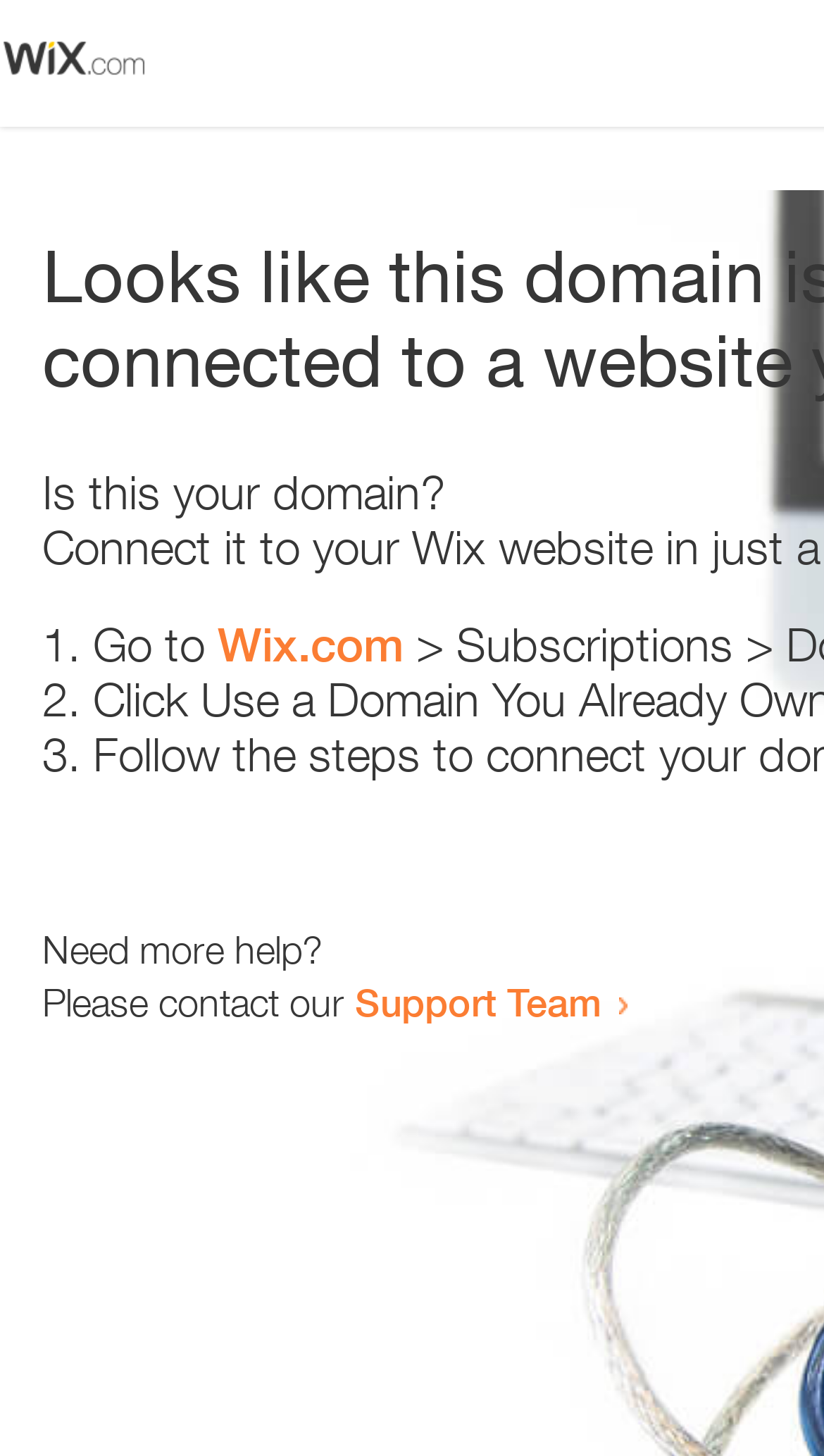Is there an image on the webpage?
Give a single word or phrase answer based on the content of the image.

Yes